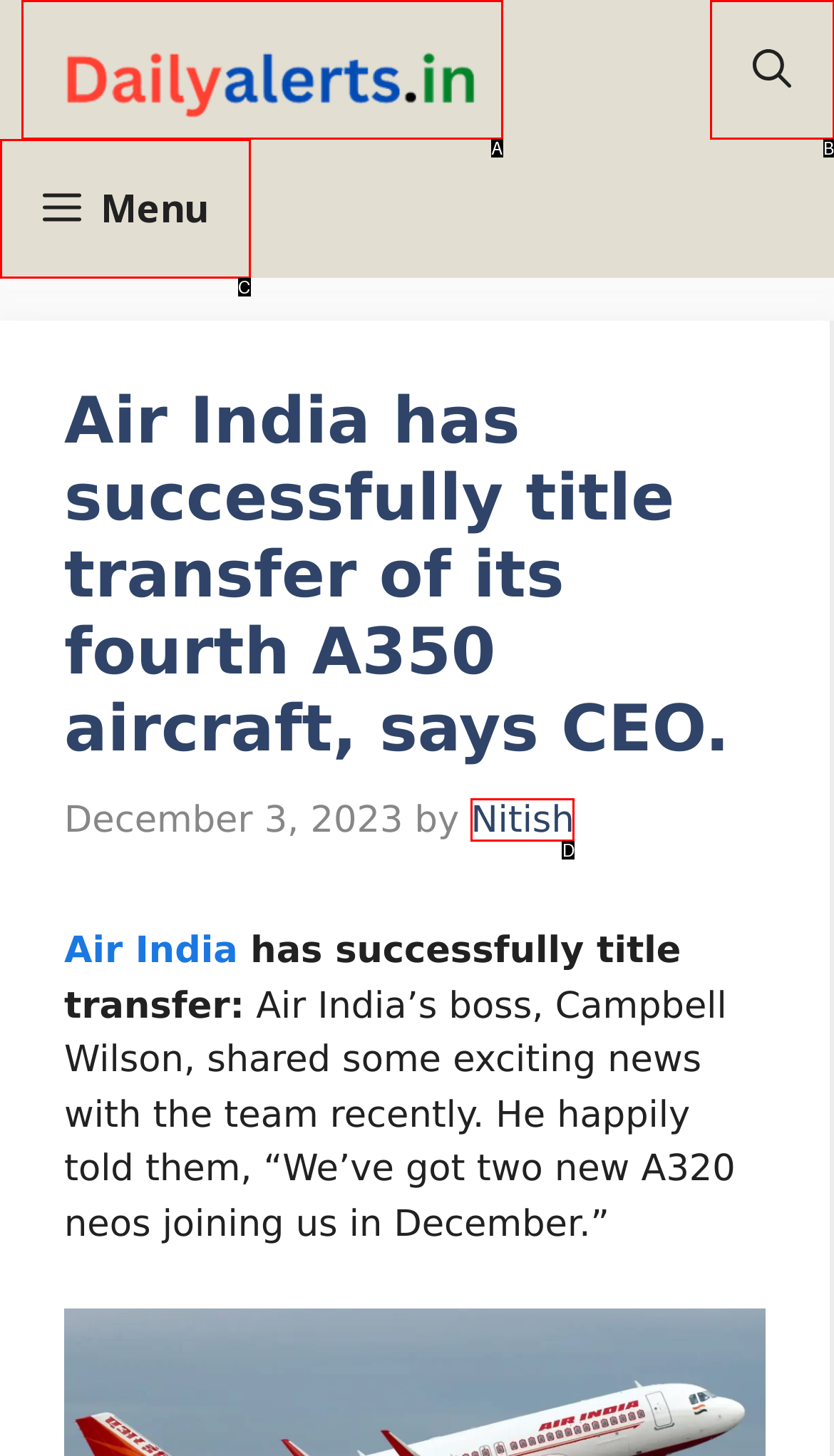Select the letter from the given choices that aligns best with the description: BrickShooter Jr. Reply with the specific letter only.

None